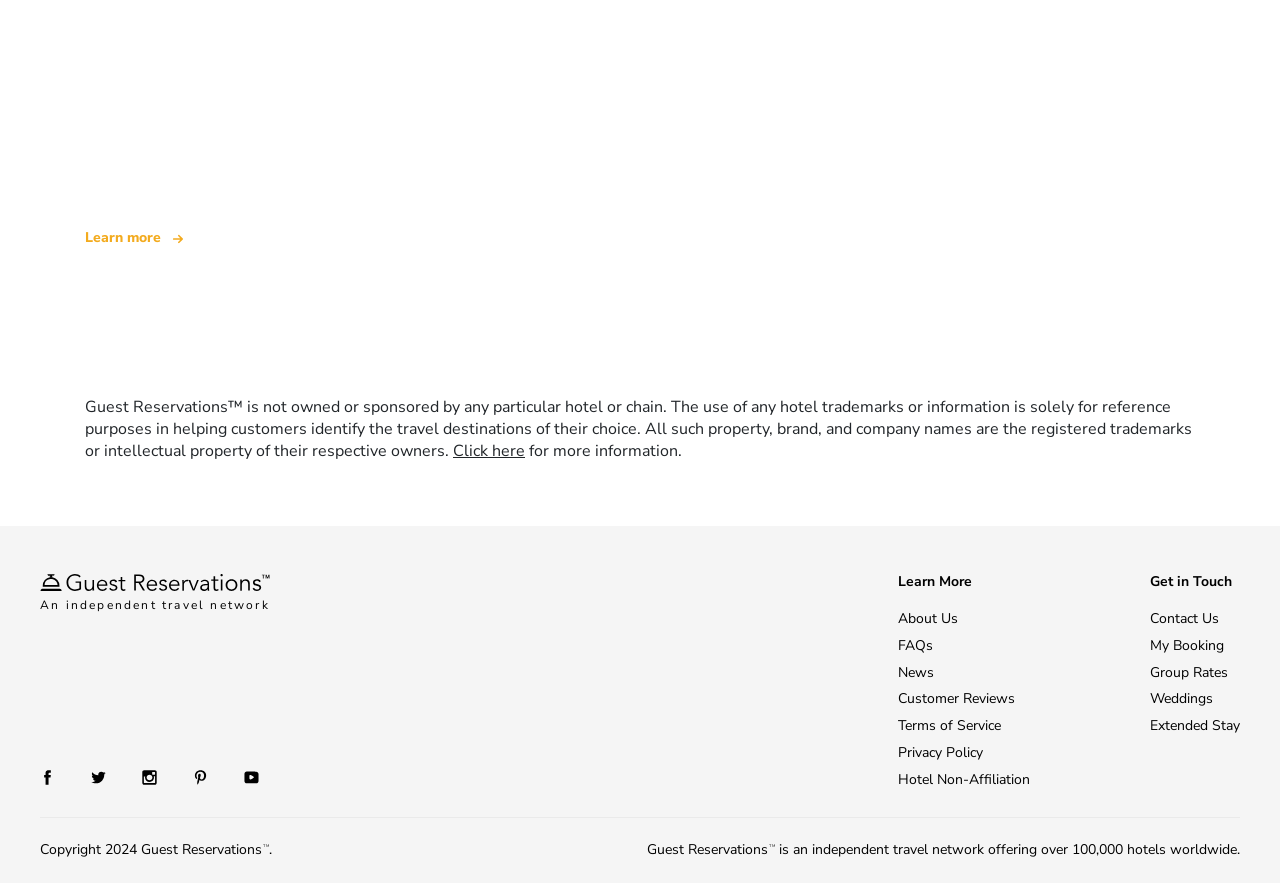Locate the bounding box coordinates of the clickable region to complete the following instruction: "Click here for more information."

[0.354, 0.499, 0.41, 0.524]